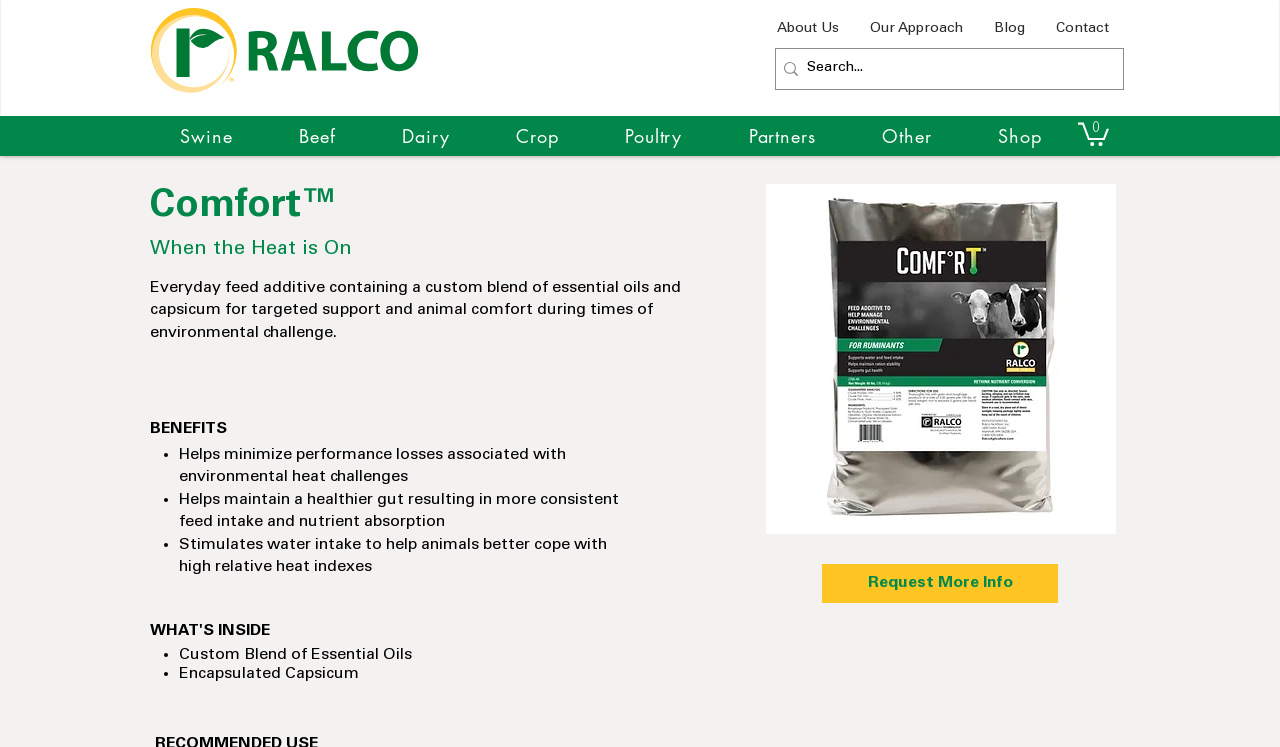Give a succinct answer to this question in a single word or phrase: 
How can I get more information about the product?

Request More Info